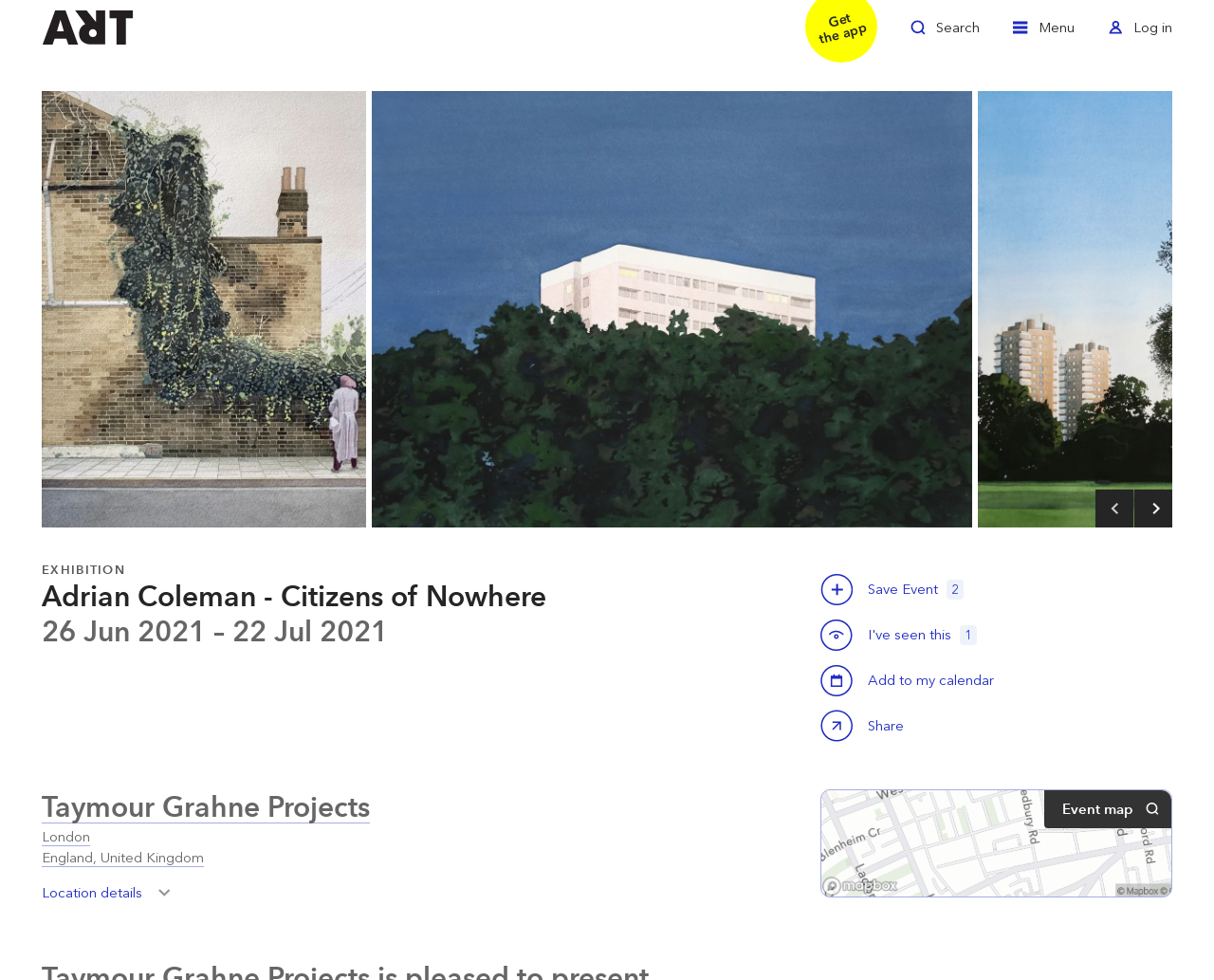Locate the bounding box coordinates of the area that needs to be clicked to fulfill the following instruction: "View location details". The coordinates should be in the format of four float numbers between 0 and 1, namely [left, top, right, bottom].

[0.034, 0.9, 0.148, 0.935]